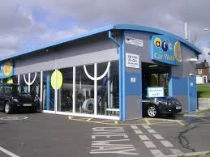Explain in detail what you see in the image.

The image showcases the exterior of an Aqua Car Wash facility, characterized by its vibrant blue structure adorned with large circular accents. The building features large glass windows that provide a clear view of the interior, where cars are likely being washed. The facility is situated on a paved surface, indicating a dedicated area for vehicle cleaning services. Surrounding the building, there are parked cars, emphasizing the location’s active engagement in maintaining vehicle cleanliness. The overall design conveys a modern, inviting atmosphere for customers needing car wash services.